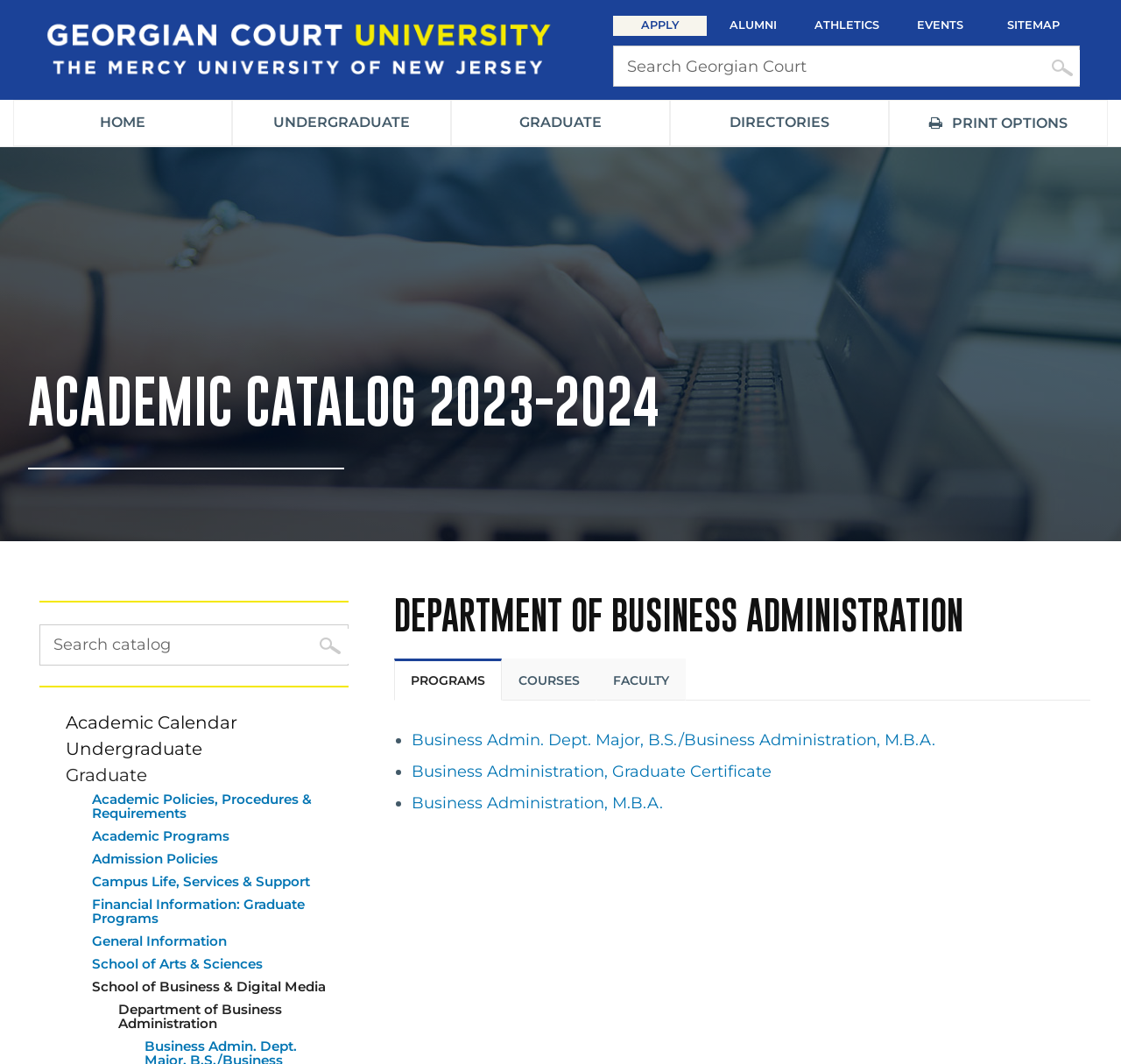Your task is to find and give the main heading text of the webpage.

DEPARTMENT OF BUSINESS ADMINISTRATION